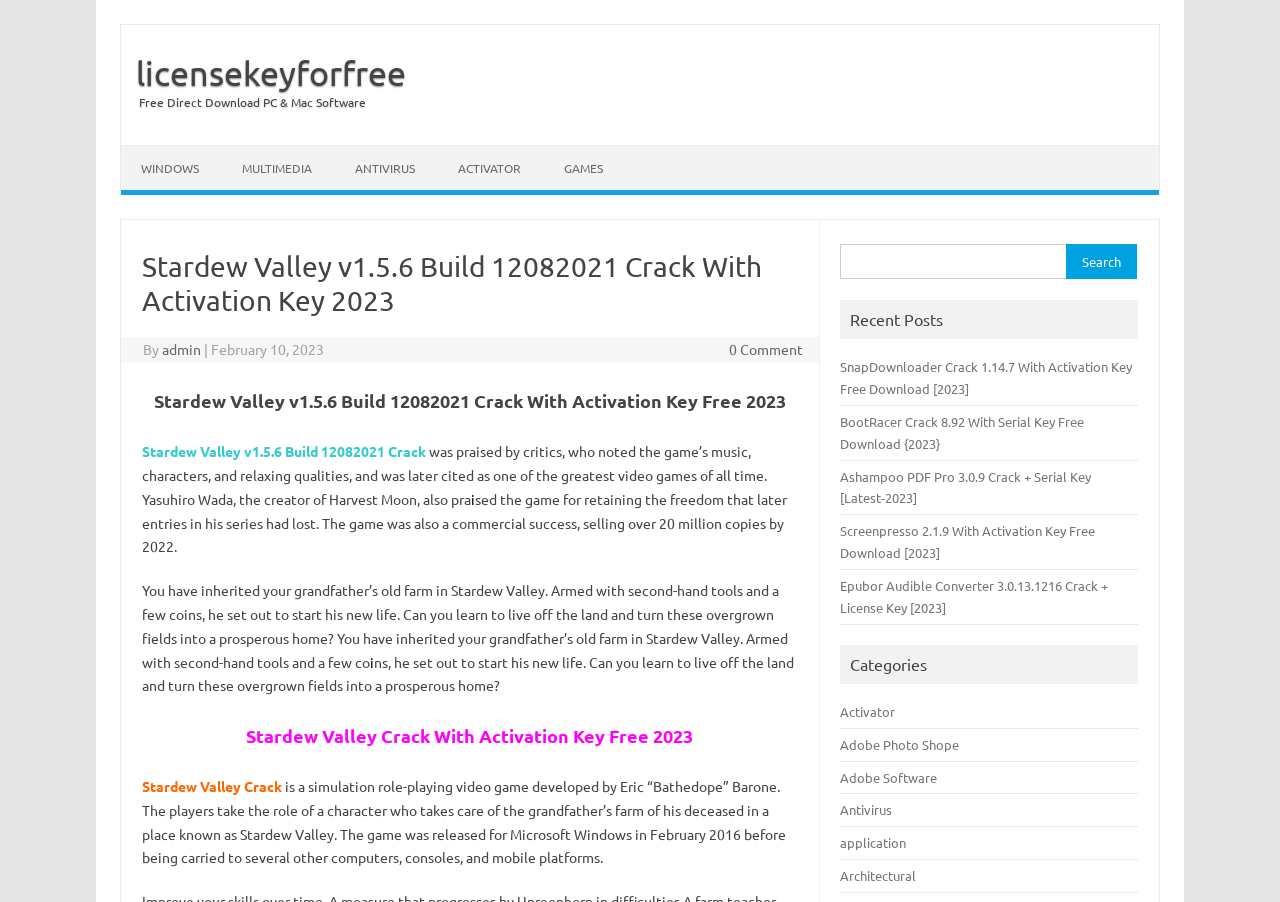What is the purpose of the search bar?
From the image, respond using a single word or phrase.

To search for software